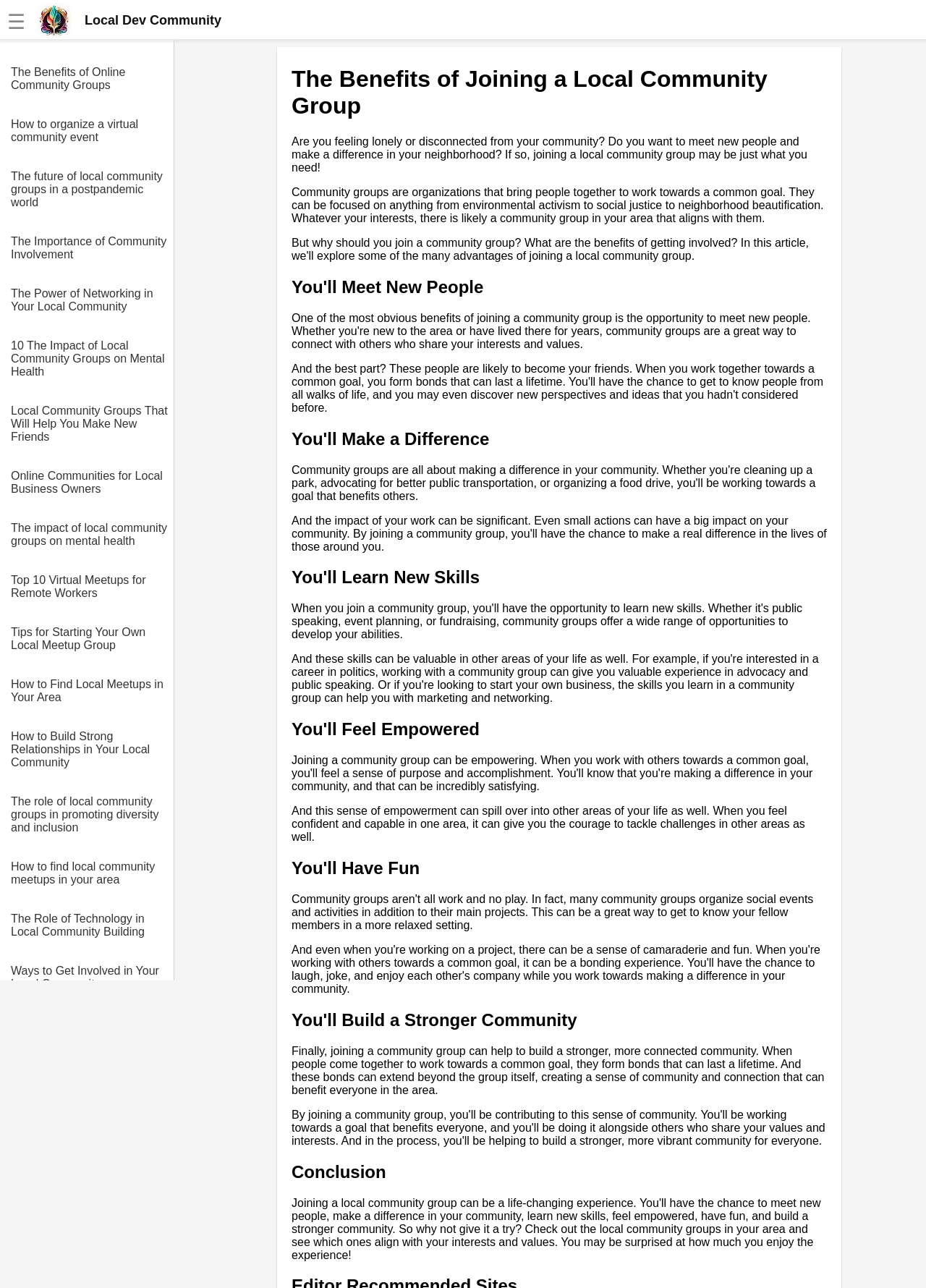Please find the bounding box coordinates of the element that must be clicked to perform the given instruction: "Discover how to find local meetups in your area". The coordinates should be four float numbers from 0 to 1, i.e., [left, top, right, bottom].

[0.012, 0.517, 0.188, 0.547]